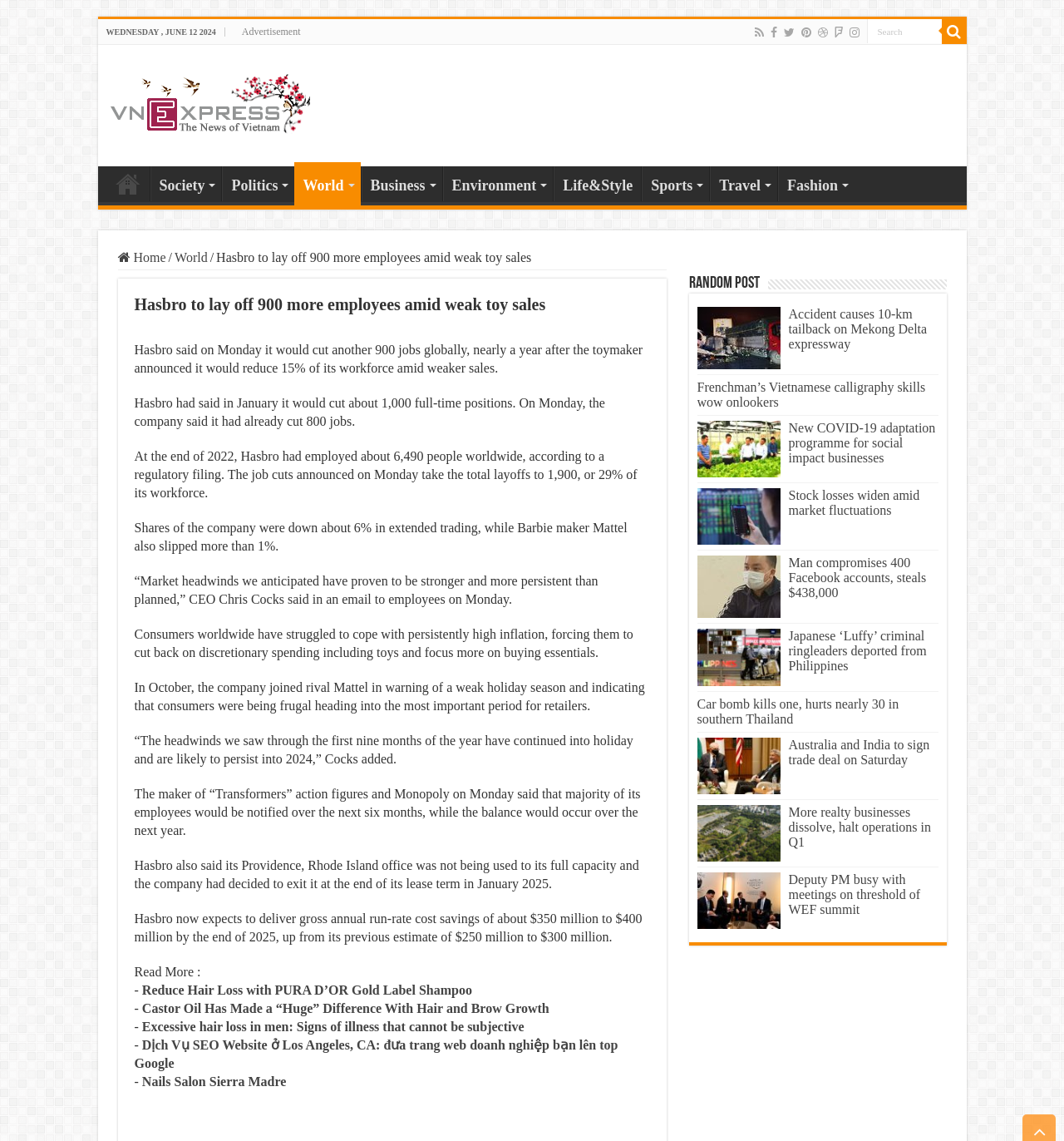Highlight the bounding box coordinates of the element you need to click to perform the following instruction: "View Stock losses widen amid market fluctuations."

[0.741, 0.428, 0.864, 0.453]